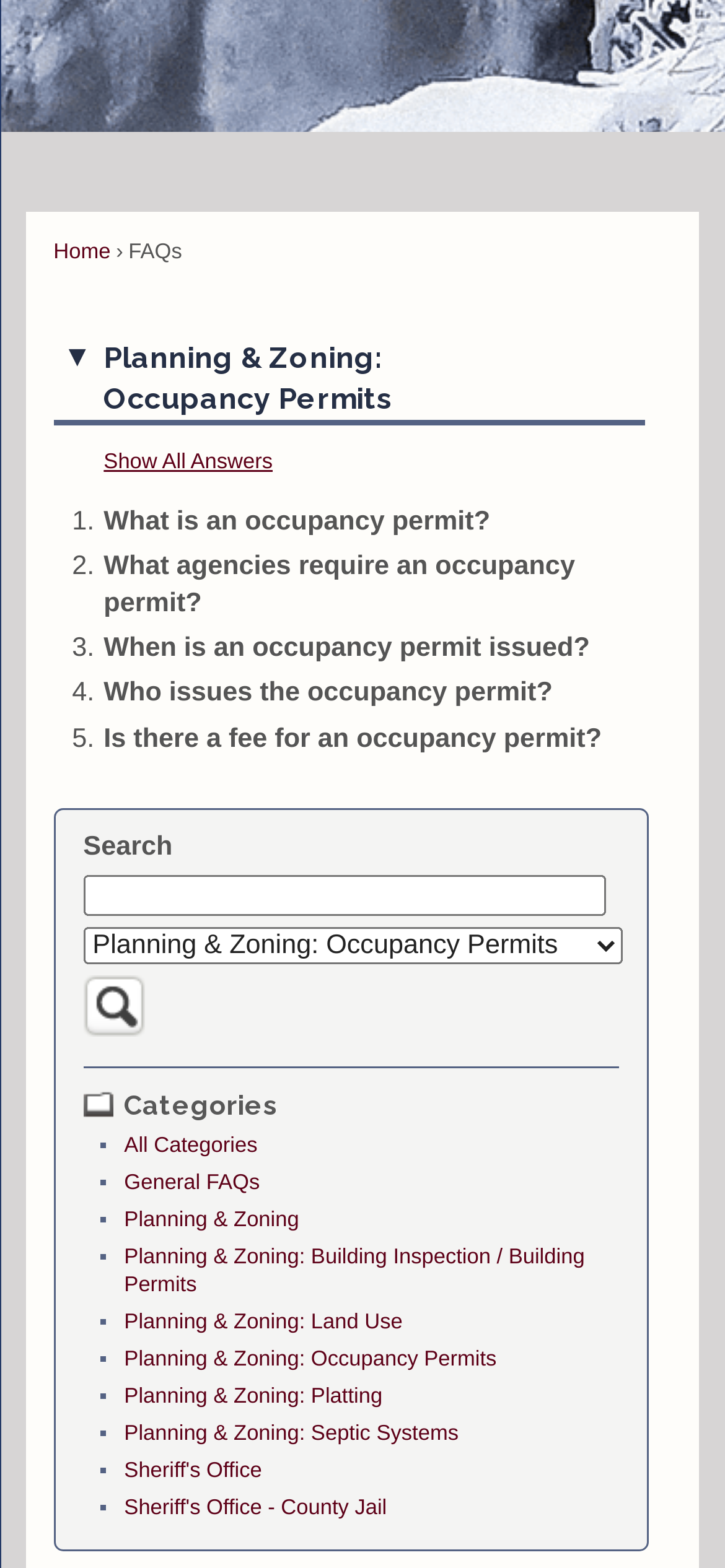From the given element description: "Sheriff's Office", find the bounding box for the UI element. Provide the coordinates as four float numbers between 0 and 1, in the order [left, top, right, bottom].

[0.171, 0.931, 0.361, 0.945]